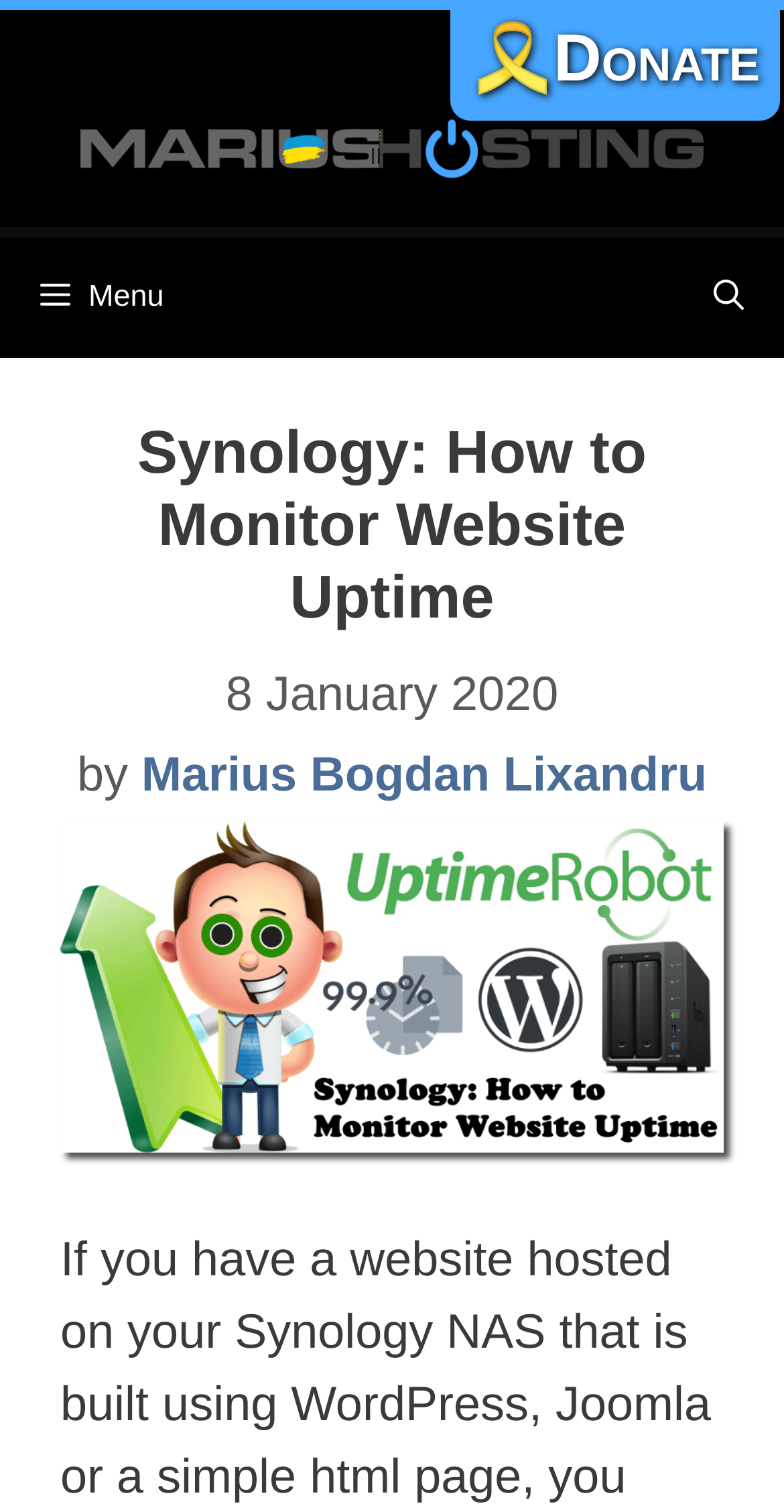Locate the bounding box of the user interface element based on this description: "🎗️Donate".

[0.601, 0.015, 0.969, 0.064]